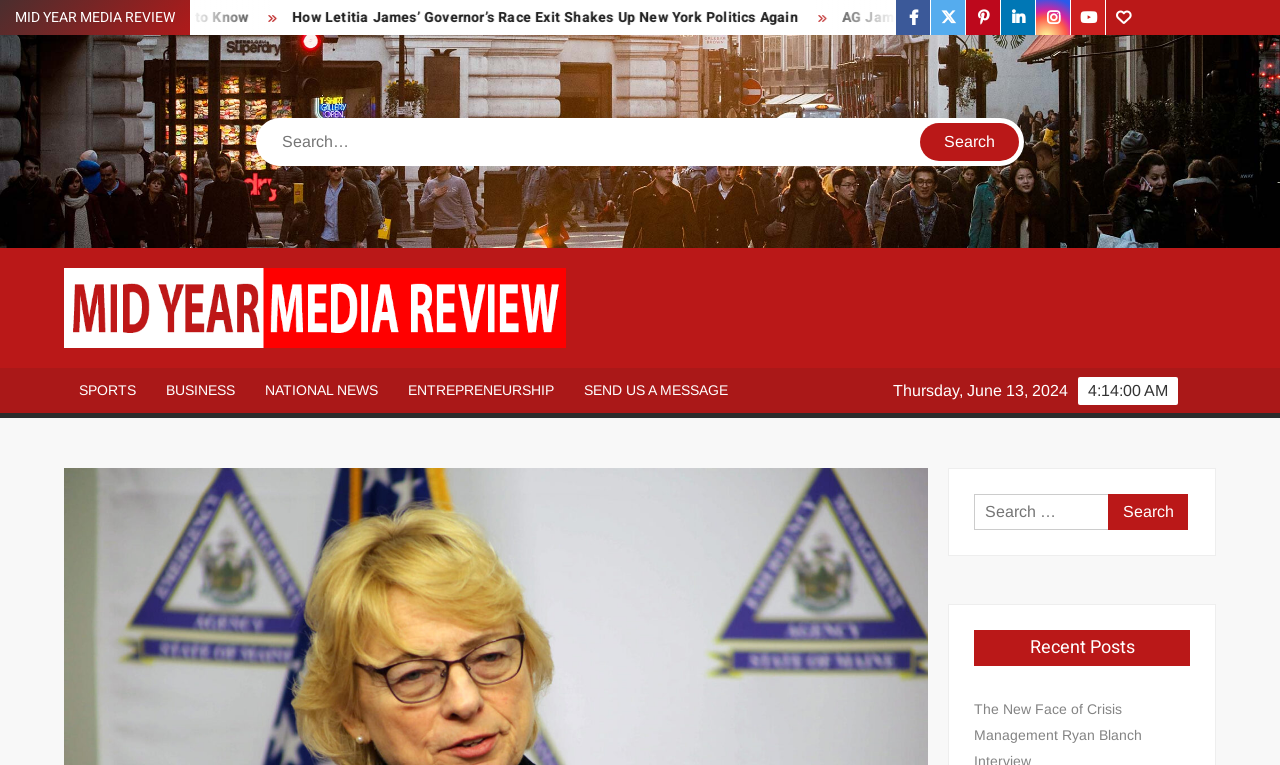How many social media links are available?
Use the image to answer the question with a single word or phrase.

7